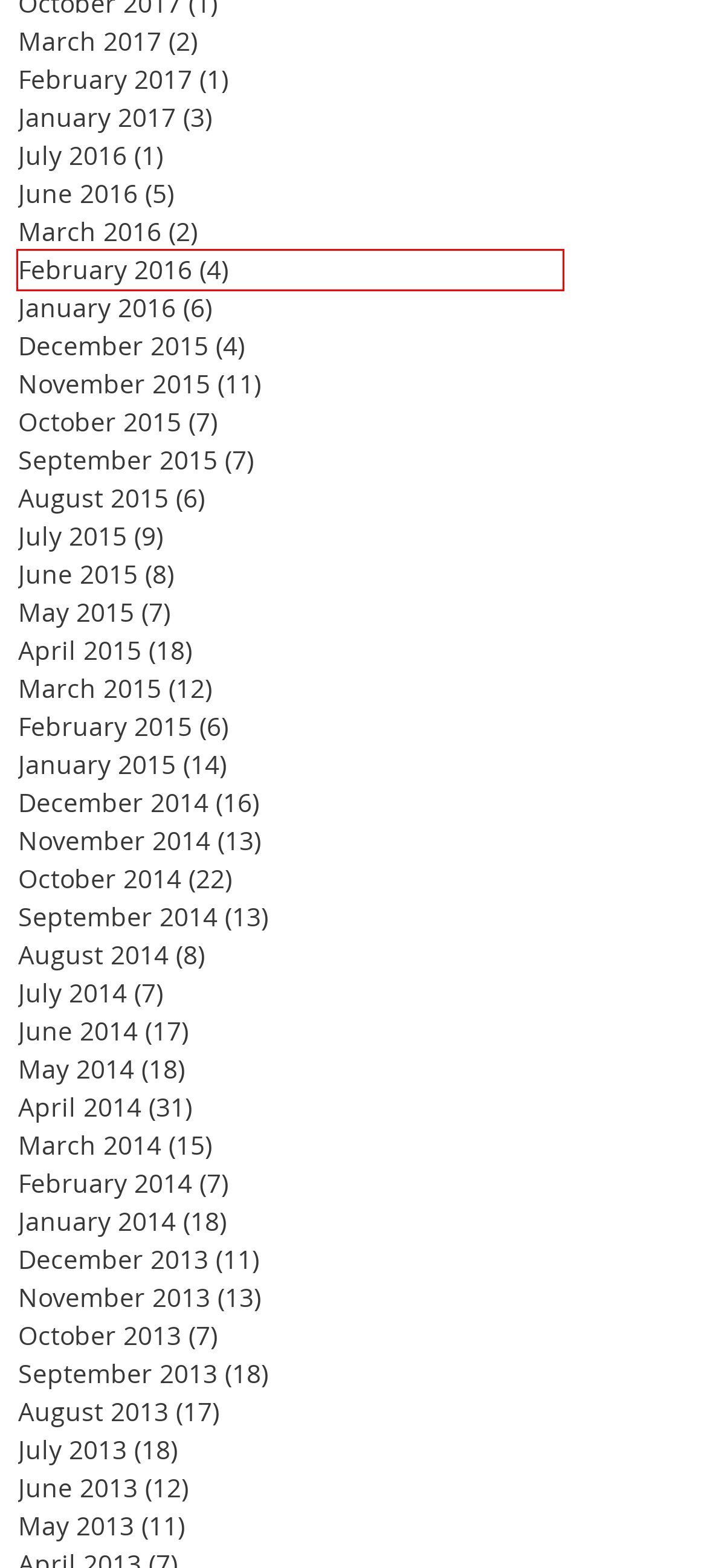You are given a screenshot of a webpage within which there is a red rectangle bounding box. Please choose the best webpage description that matches the new webpage after clicking the selected element in the bounding box. Here are the options:
A. February - 2014
B. September - 2015
C. April - 2014
D. March - 2016
E. June - 2014
F. August - 2015
G. January - 2015
H. February - 2016

H